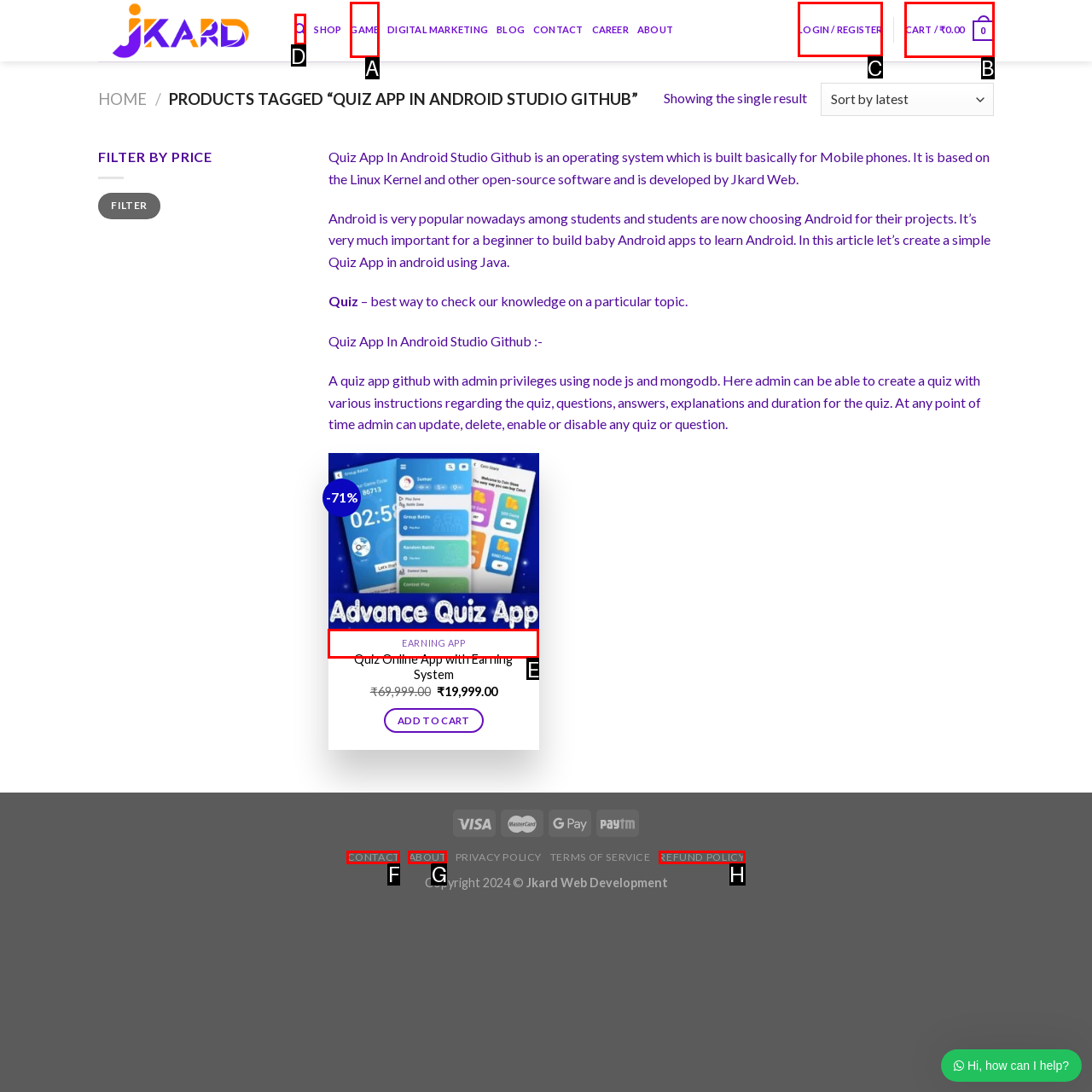Which choice should you pick to execute the task: Click on the 'LOGIN / REGISTER' link
Respond with the letter associated with the correct option only.

C